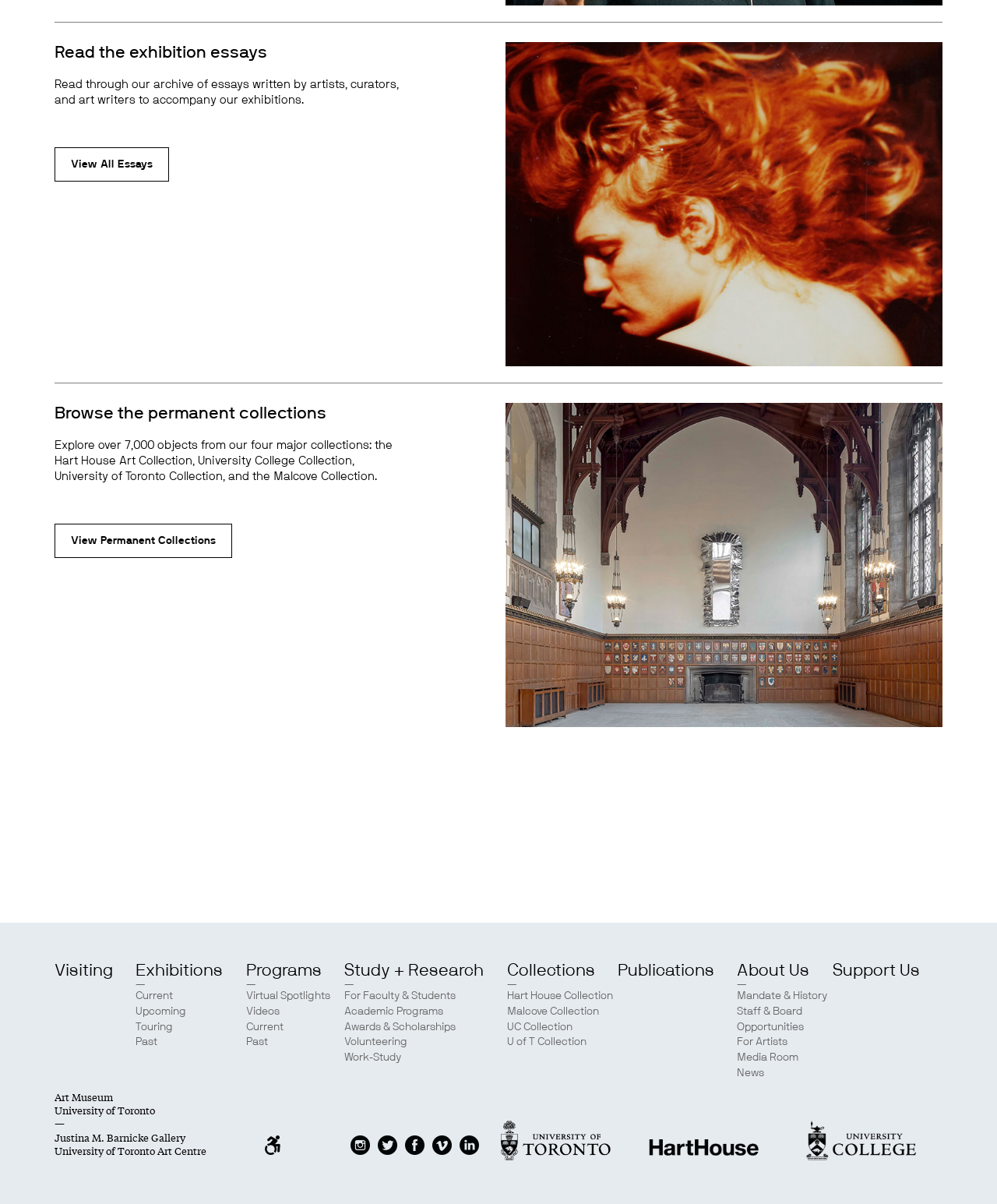Please identify the bounding box coordinates of the region to click in order to complete the given instruction: "Browse the permanent collections". The coordinates should be four float numbers between 0 and 1, i.e., [left, top, right, bottom].

[0.055, 0.334, 0.407, 0.352]